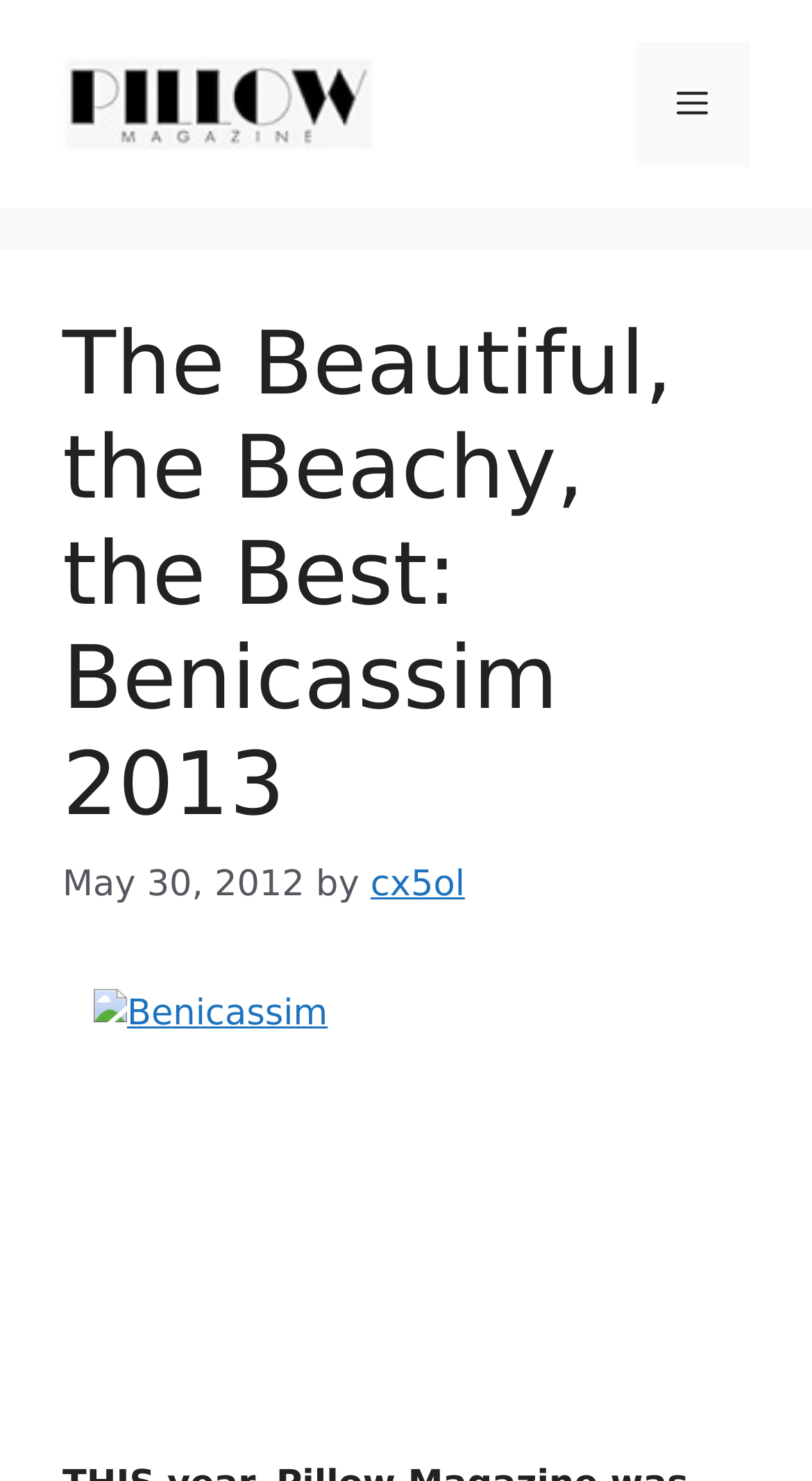Explain the contents of the webpage comprehensively.

The webpage is about Pillow Magazine's experience at Festival International Benicassim (FIB) 2013 in Spain. At the top of the page, there is a banner that spans the entire width, containing a link to "Pillow Magazine" with an accompanying image of the magazine's logo. To the right of the logo, there is a navigation button labeled "Menu" that controls the primary menu.

Below the banner, there is a header section that occupies most of the page's width. It contains a heading that reads "The Beautiful, the Beachy, the Best: Benicassim 2013", which is the title of the article. Underneath the heading, there is a timestamp indicating that the article was published on May 30, 2012, followed by the author's name "cx5ol". 

Further down, there is a link to "Benicassim" accompanied by an image related to the festival. The image is positioned to the right of the link, taking up most of the remaining width of the page. Overall, the webpage has a simple layout with a clear hierarchy of elements, making it easy to navigate and read.